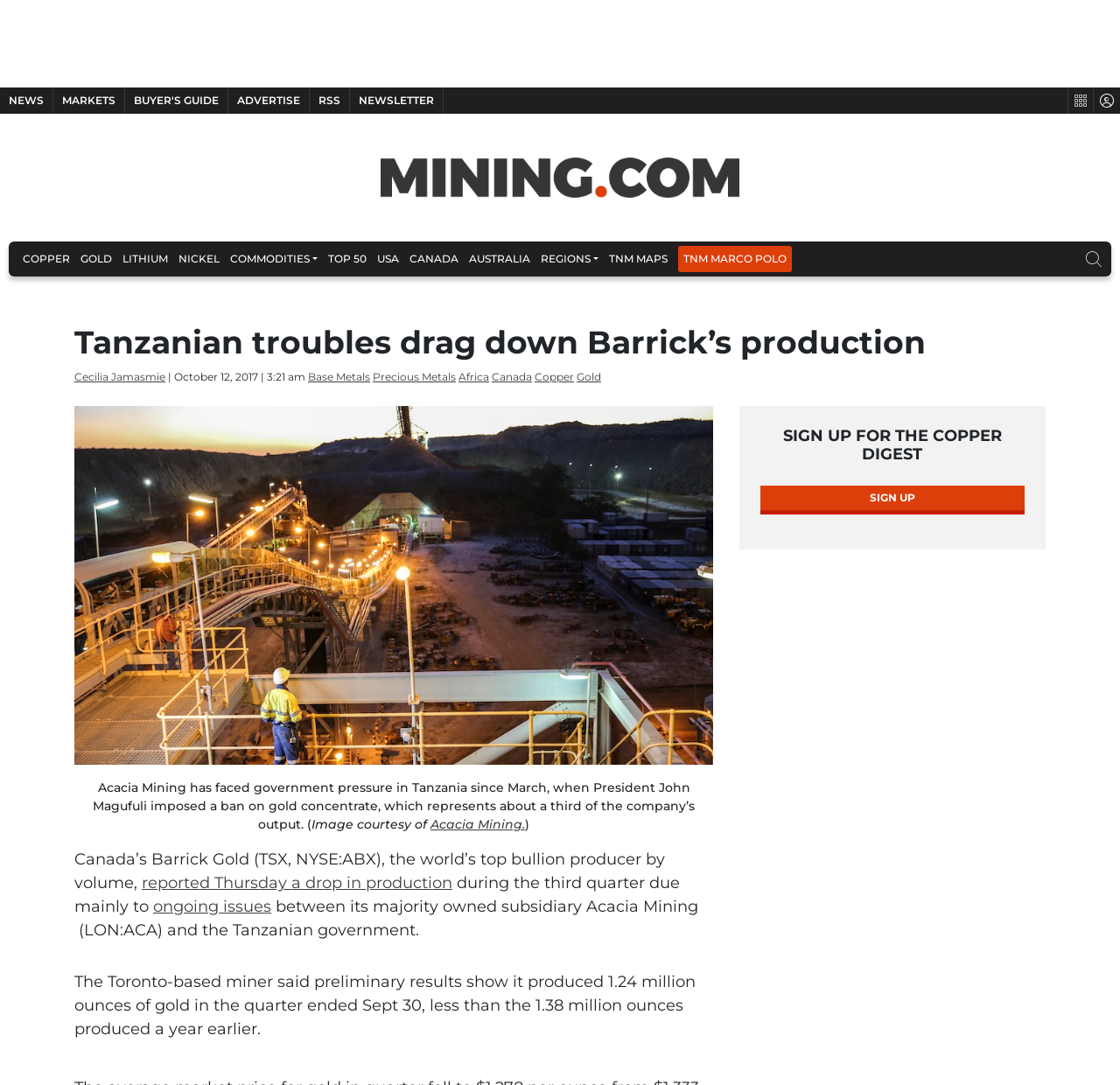What is the quantity of gold produced by Barrick Gold in the quarter ended Sept 30? Based on the image, give a response in one word or a short phrase.

1.24 million ounces